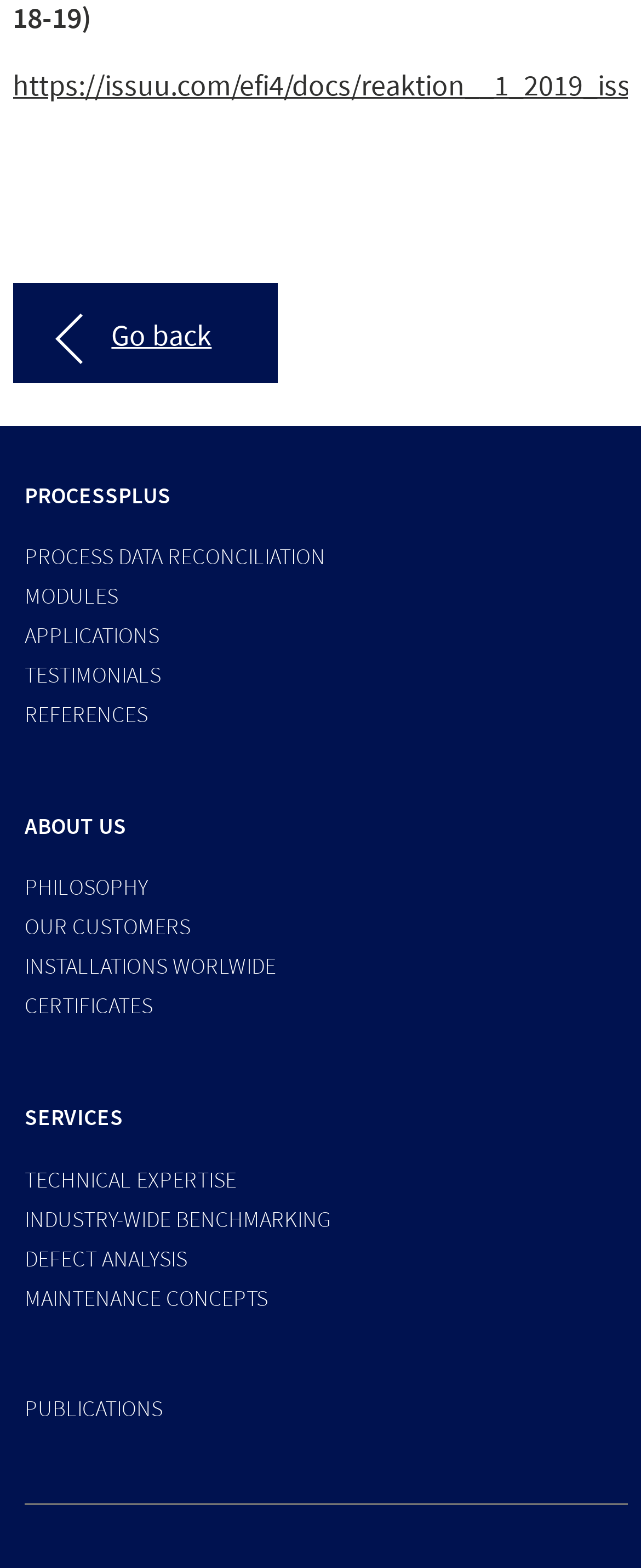Please mark the clickable region by giving the bounding box coordinates needed to complete this instruction: "go back".

[0.02, 0.18, 0.433, 0.251]